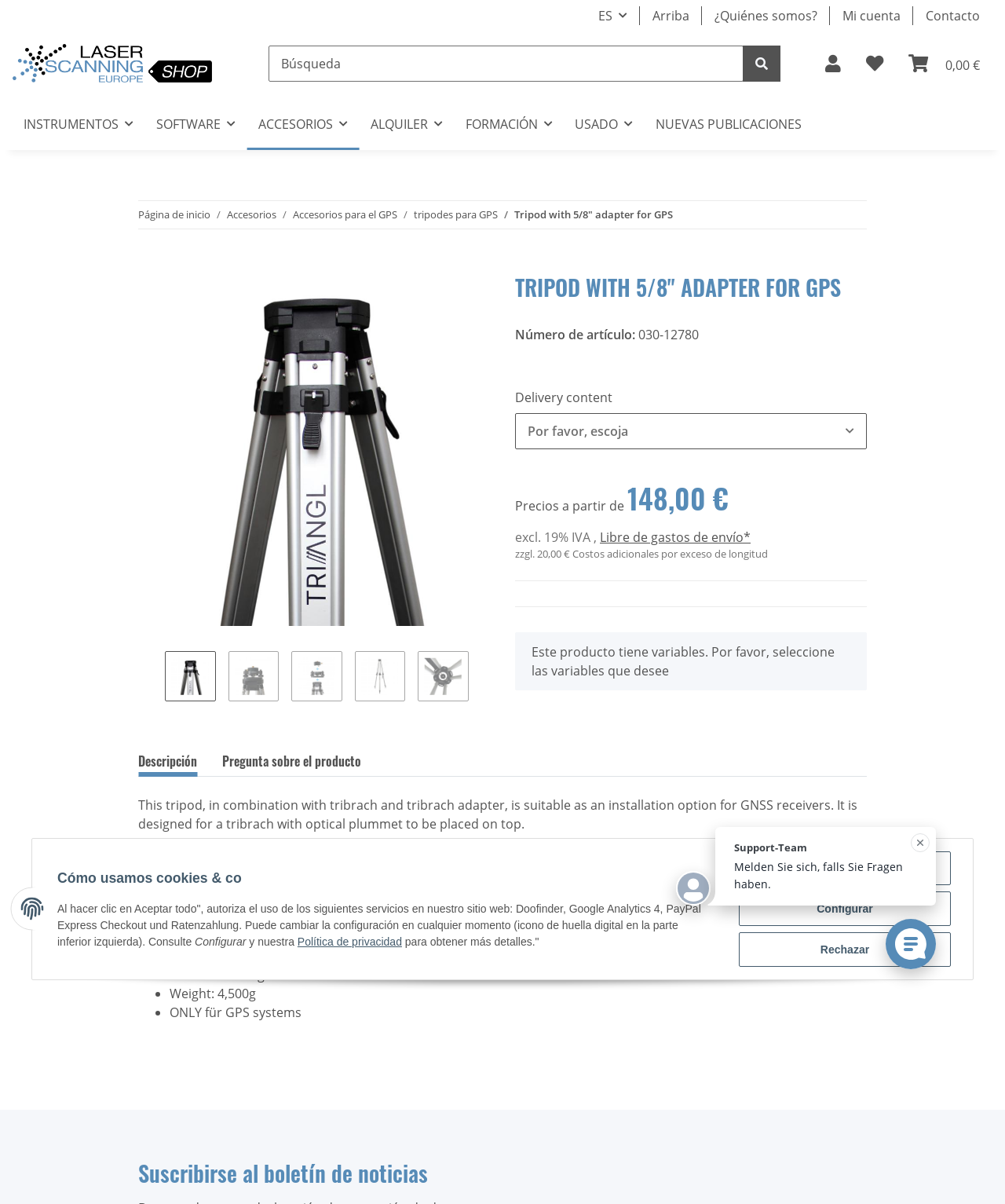What is the thread size of the tripod?
Analyze the image and provide a thorough answer to the question.

I found the thread size of the tripod by looking at the product characteristics section, where it lists the features of the product, including the thread size, which is '5/8"'.